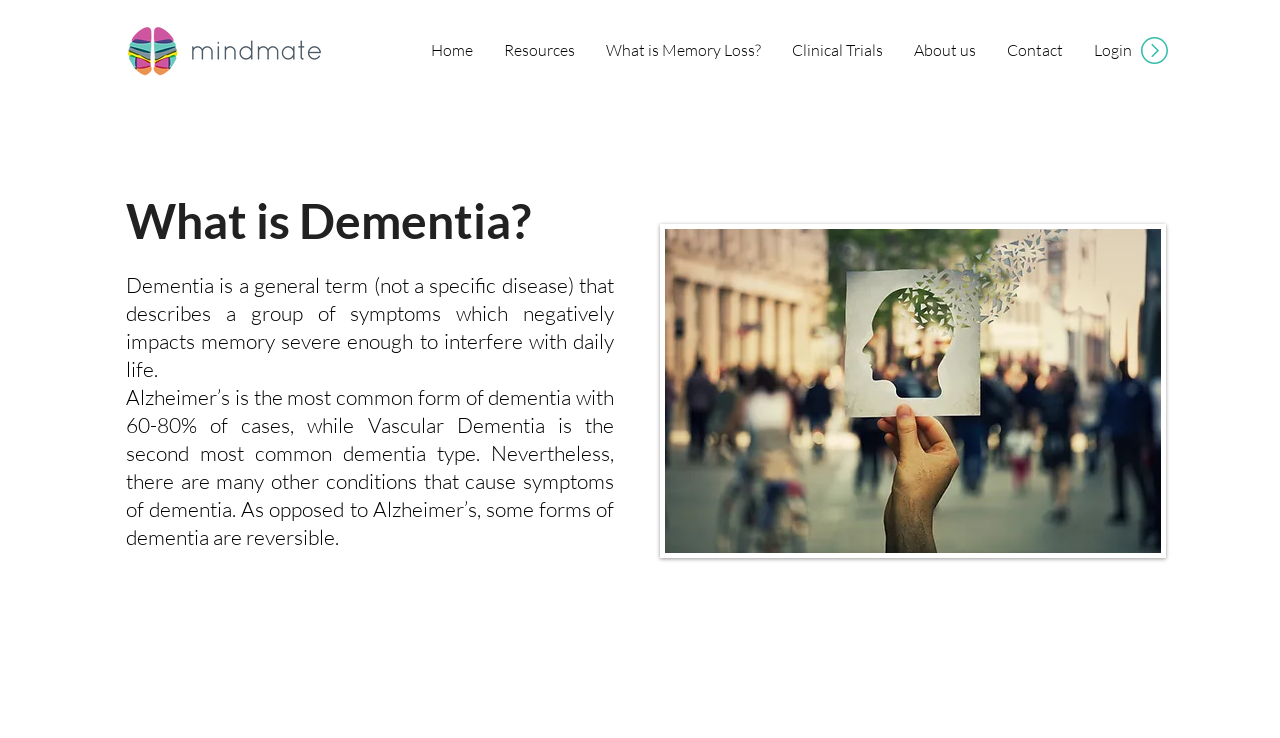Given the element description, predict the bounding box coordinates in the format (top-left x, top-left y, bottom-right x, bottom-right y). Make sure all values are between 0 and 1. Here is the element description: Clinical Trials

[0.606, 0.038, 0.701, 0.099]